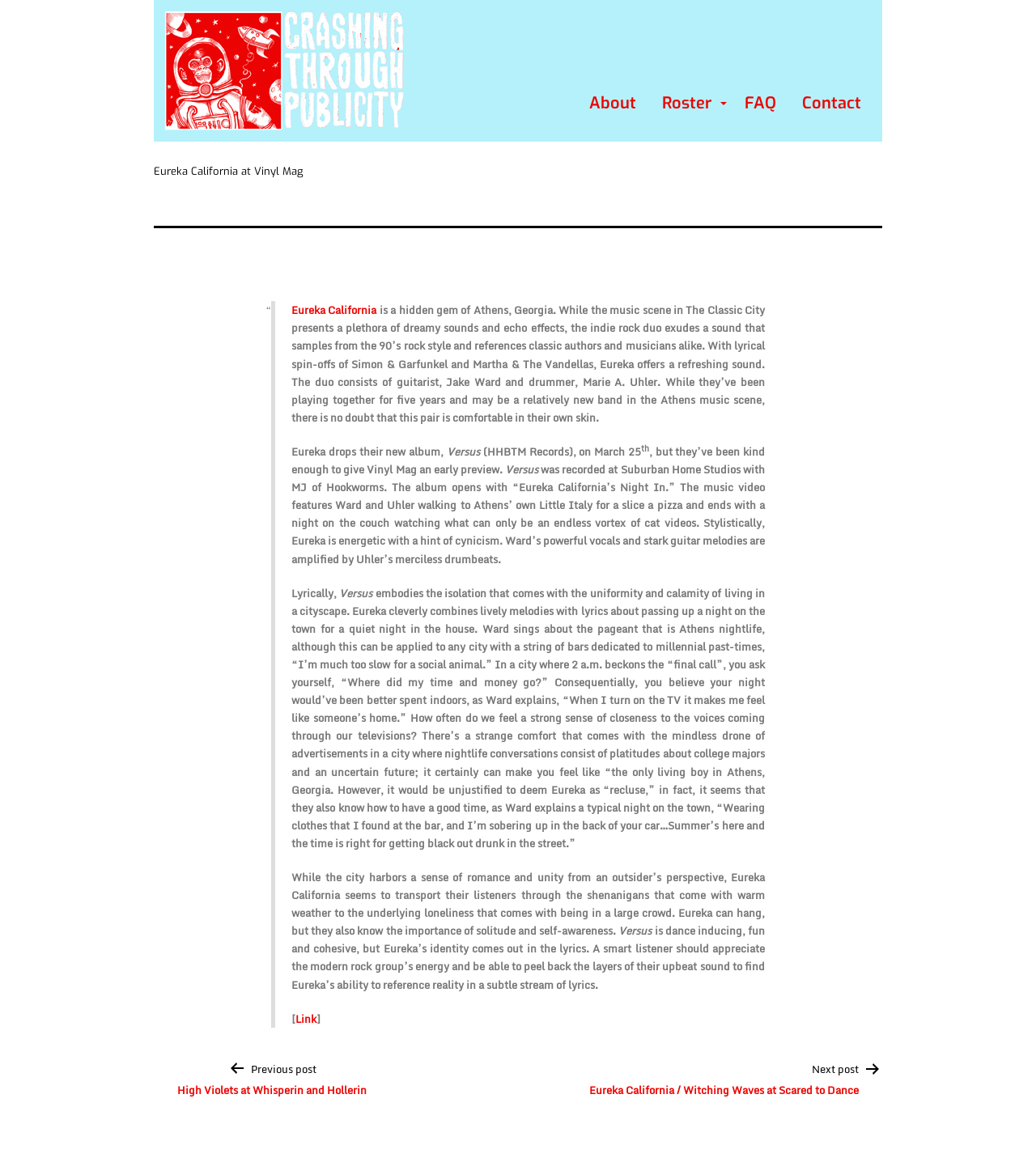Provide your answer in a single word or phrase: 
What is the name of the band featured in the article?

Eureka California